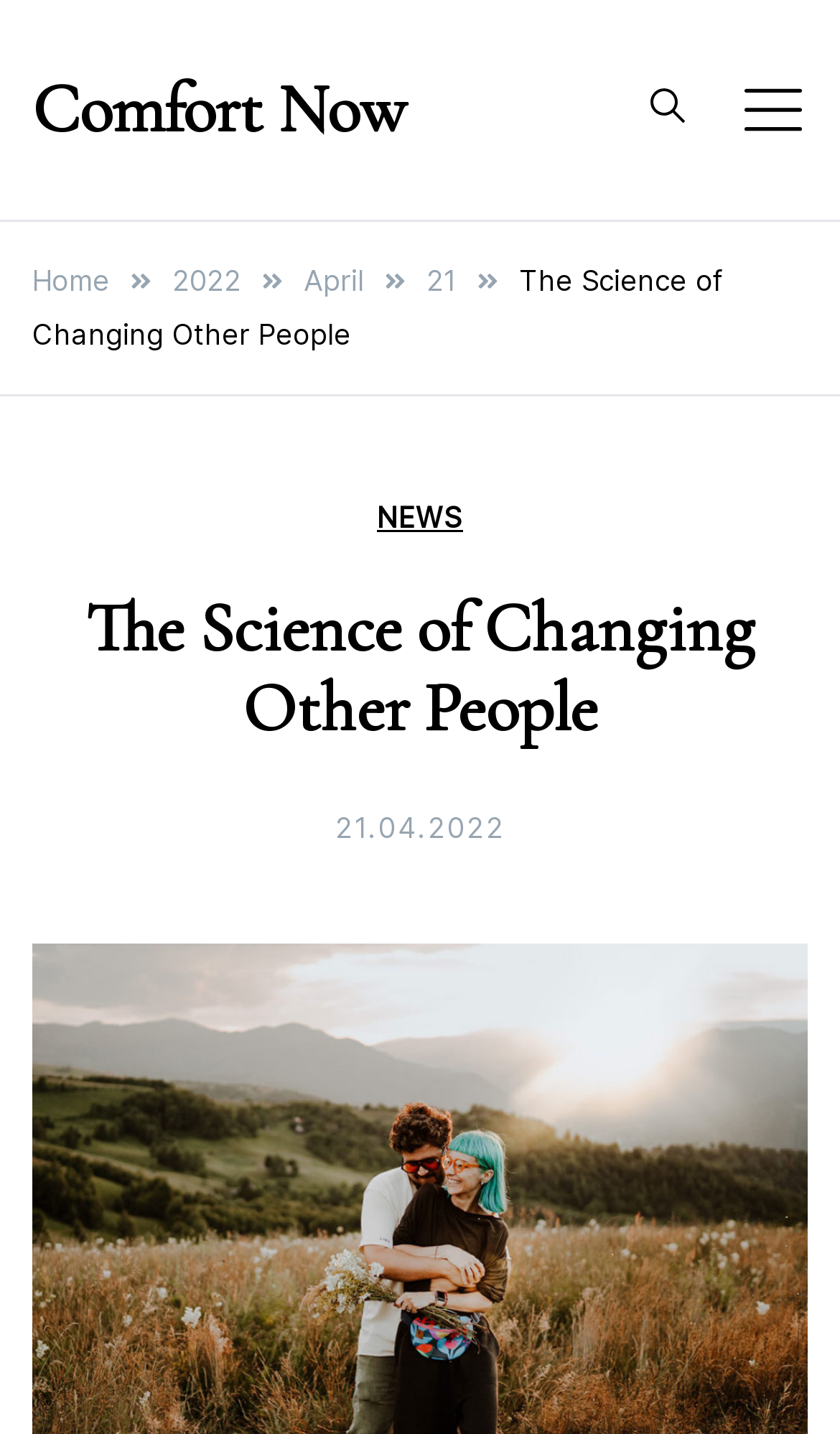What is the name of the website?
Answer the question with a thorough and detailed explanation.

I determined the name of the website by looking at the link element with the text 'Comfort Now' at the top of the page, which suggests that it is the website's name.